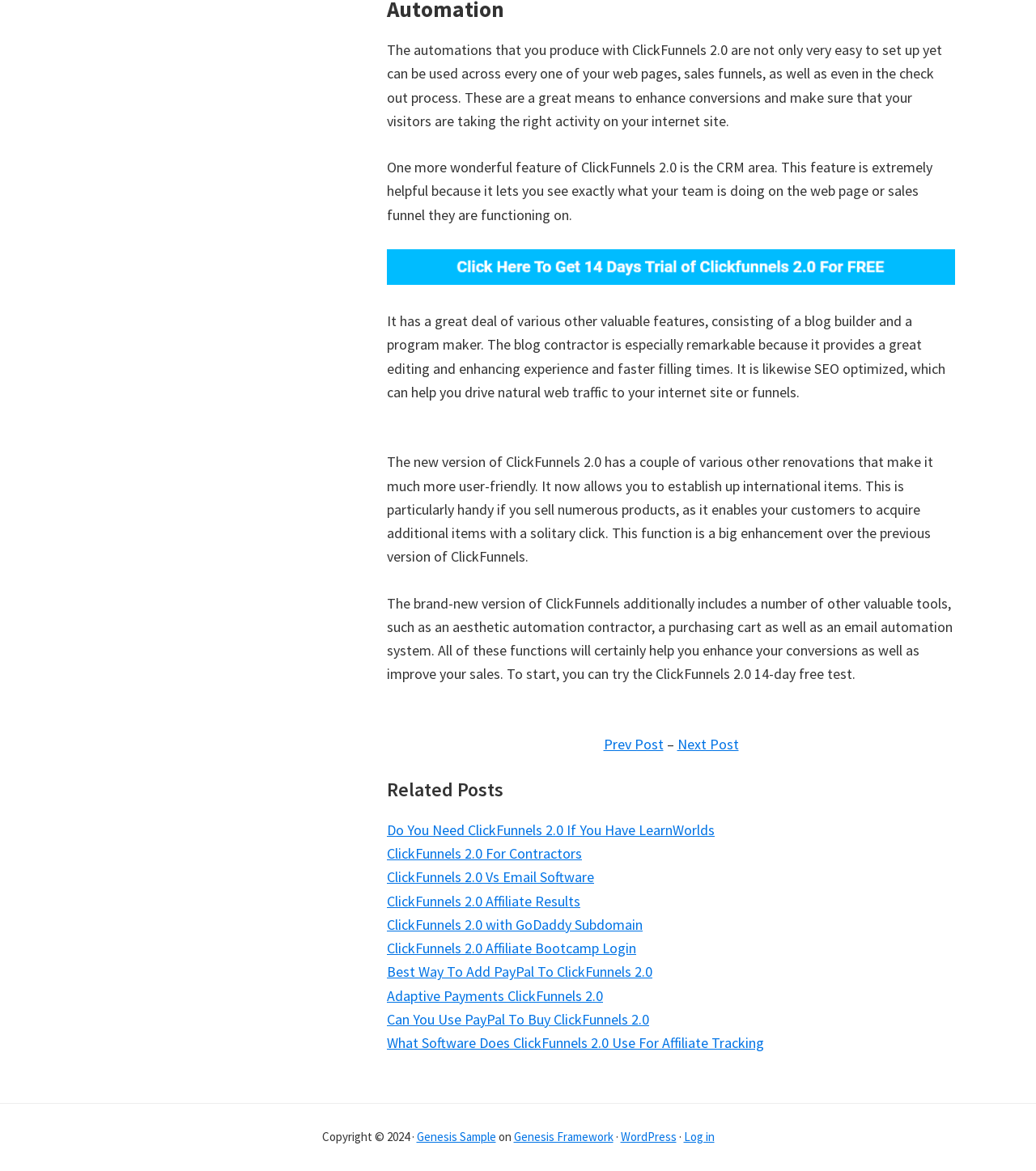Identify the bounding box coordinates for the UI element described as: "Genesis Sample". The coordinates should be provided as four floats between 0 and 1: [left, top, right, bottom].

[0.402, 0.964, 0.479, 0.977]